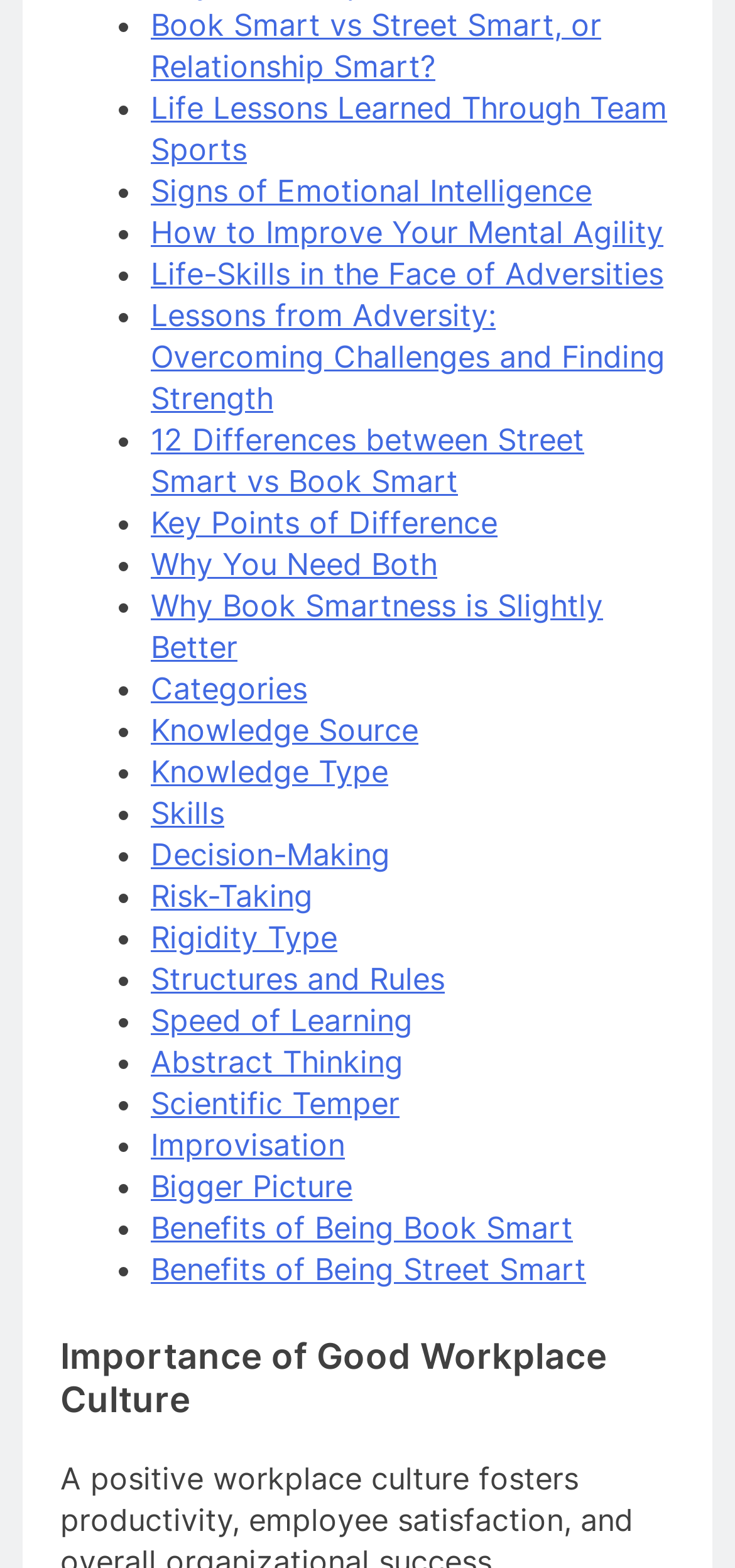Determine the bounding box coordinates of the region that needs to be clicked to achieve the task: "Click on 'Book Smart vs Street Smart, or Relationship Smart?'".

[0.205, 0.004, 0.818, 0.054]